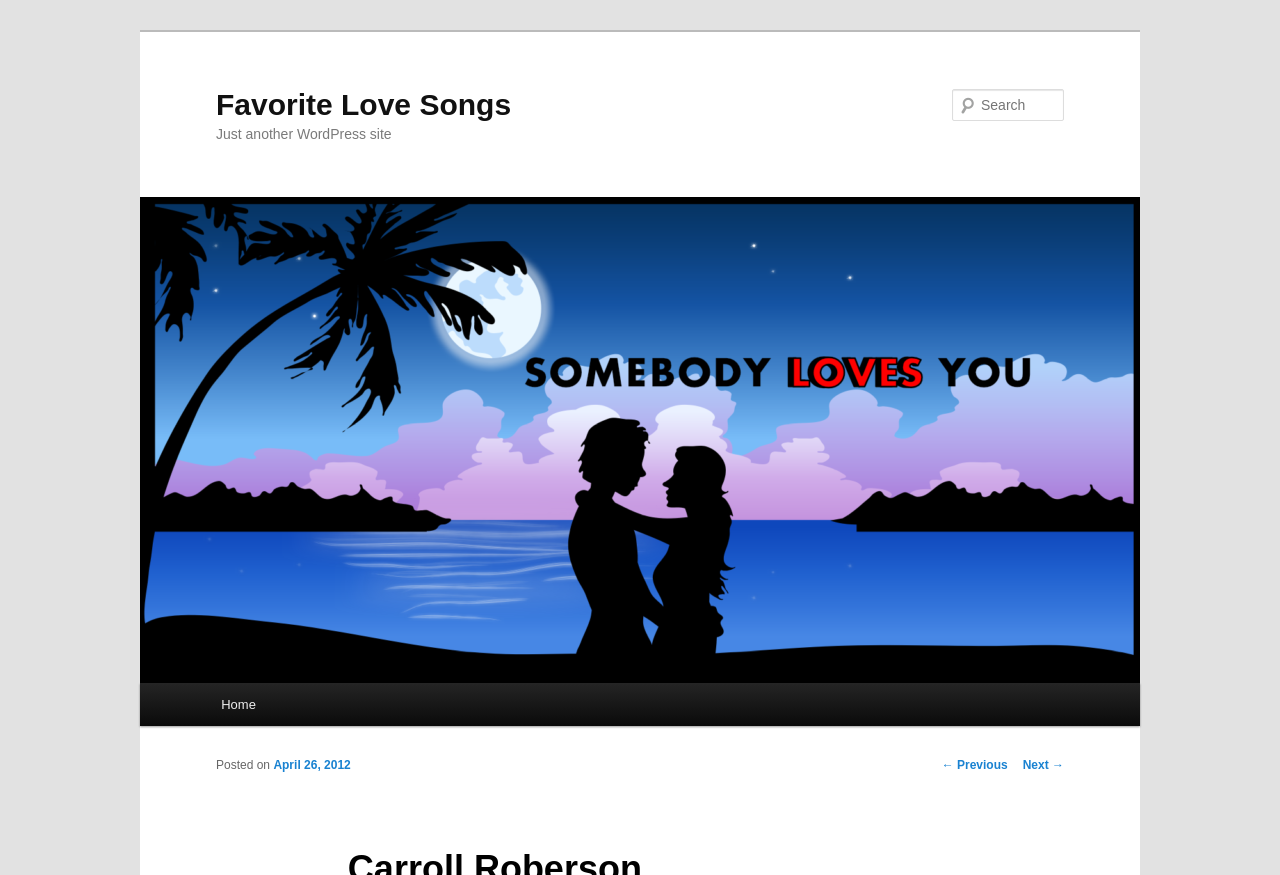Determine the bounding box coordinates (top-left x, top-left y, bottom-right x, bottom-right y) of the UI element described in the following text: parent_node: Favorite Love Songs

[0.109, 0.225, 0.891, 0.78]